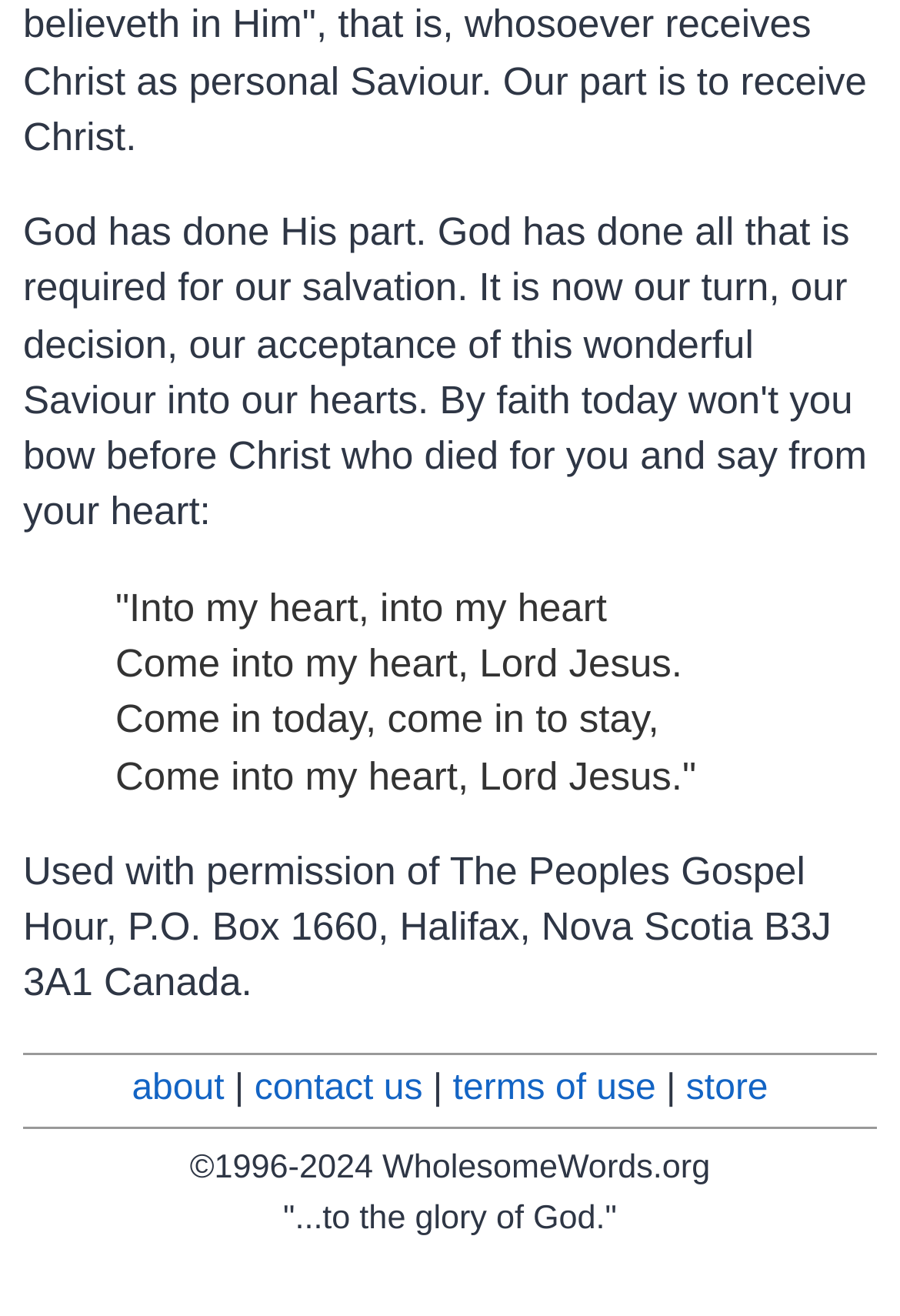Please answer the following question as detailed as possible based on the image: 
How many links are there in the footer?

There are four links in the footer section of the webpage, which are 'about', 'contact us', 'terms of use', and 'store'.